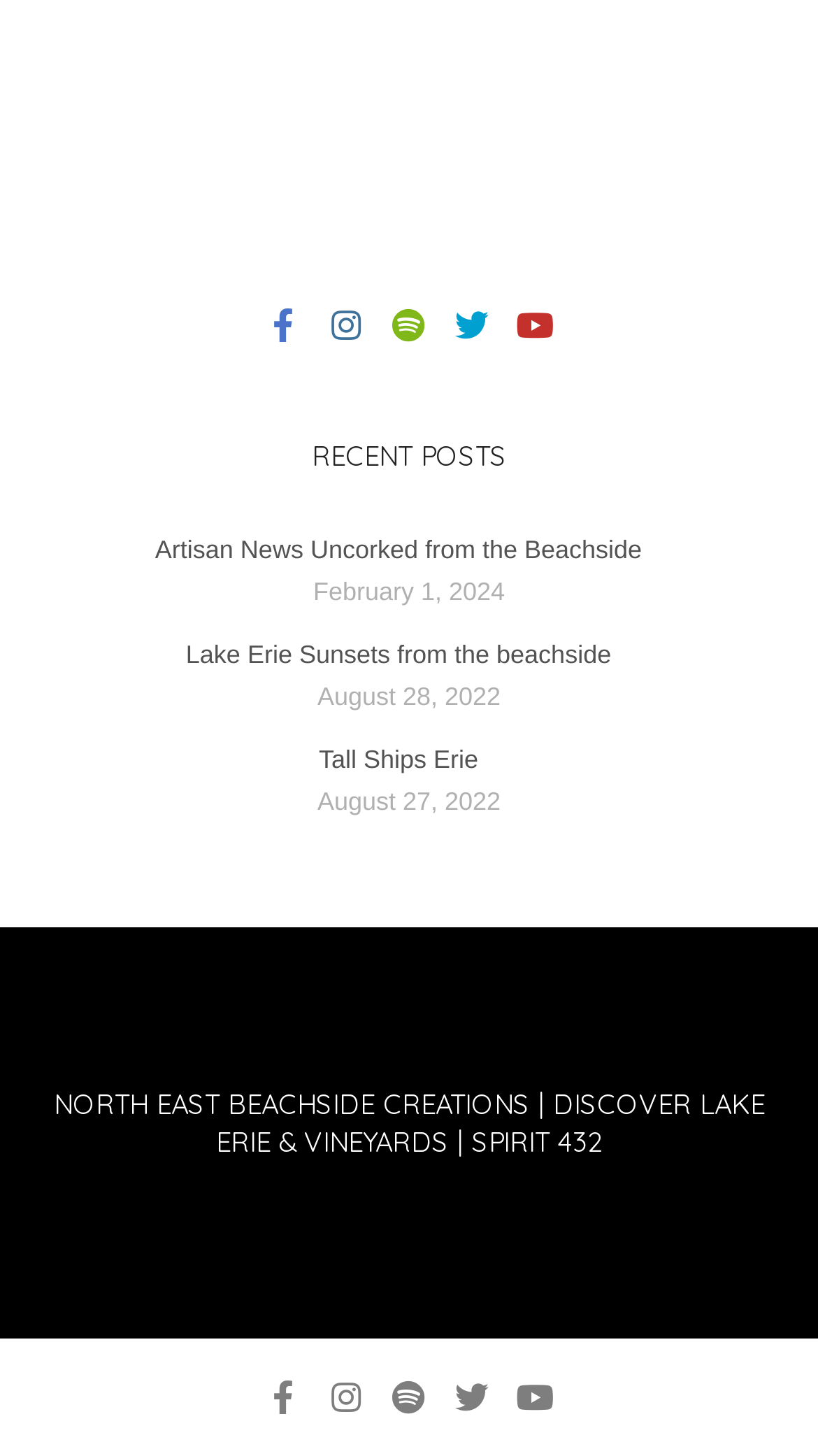Determine the bounding box coordinates of the clickable element to complete this instruction: "Check the date of the post 'Lake Erie Sunsets from the beachside'". Provide the coordinates in the format of four float numbers between 0 and 1, [left, top, right, bottom].

[0.388, 0.468, 0.612, 0.488]